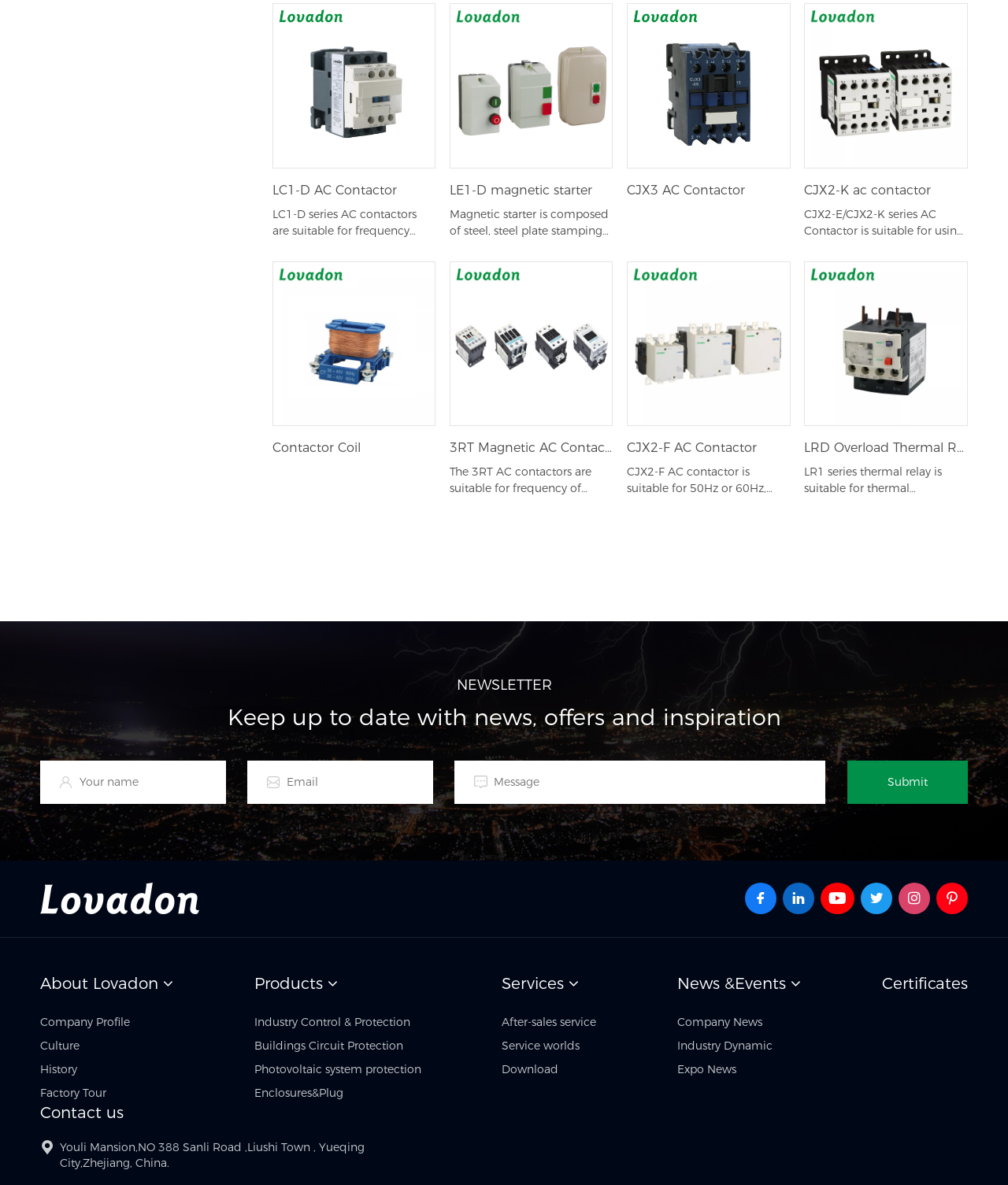What type of products are shown in the top section of the webpage?
Refer to the screenshot and answer in one word or phrase.

AC contactors and magnetic starters